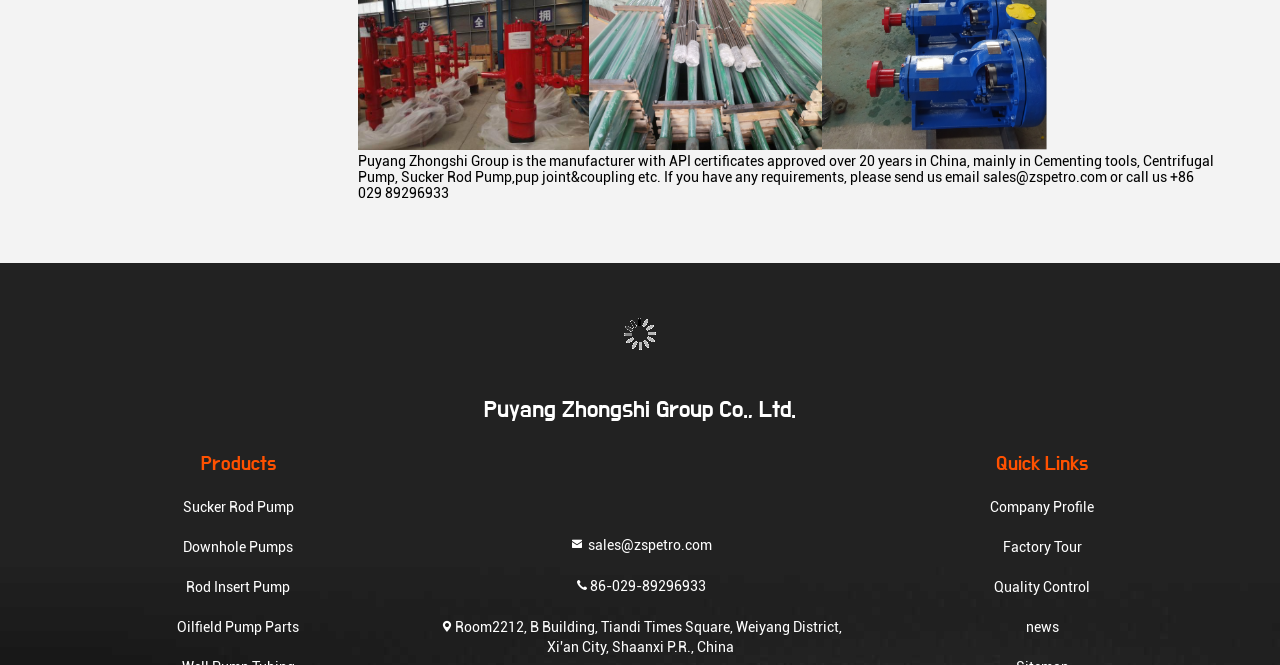Extract the bounding box for the UI element that matches this description: "Sucker Rod Pump".

[0.143, 0.748, 0.229, 0.808]